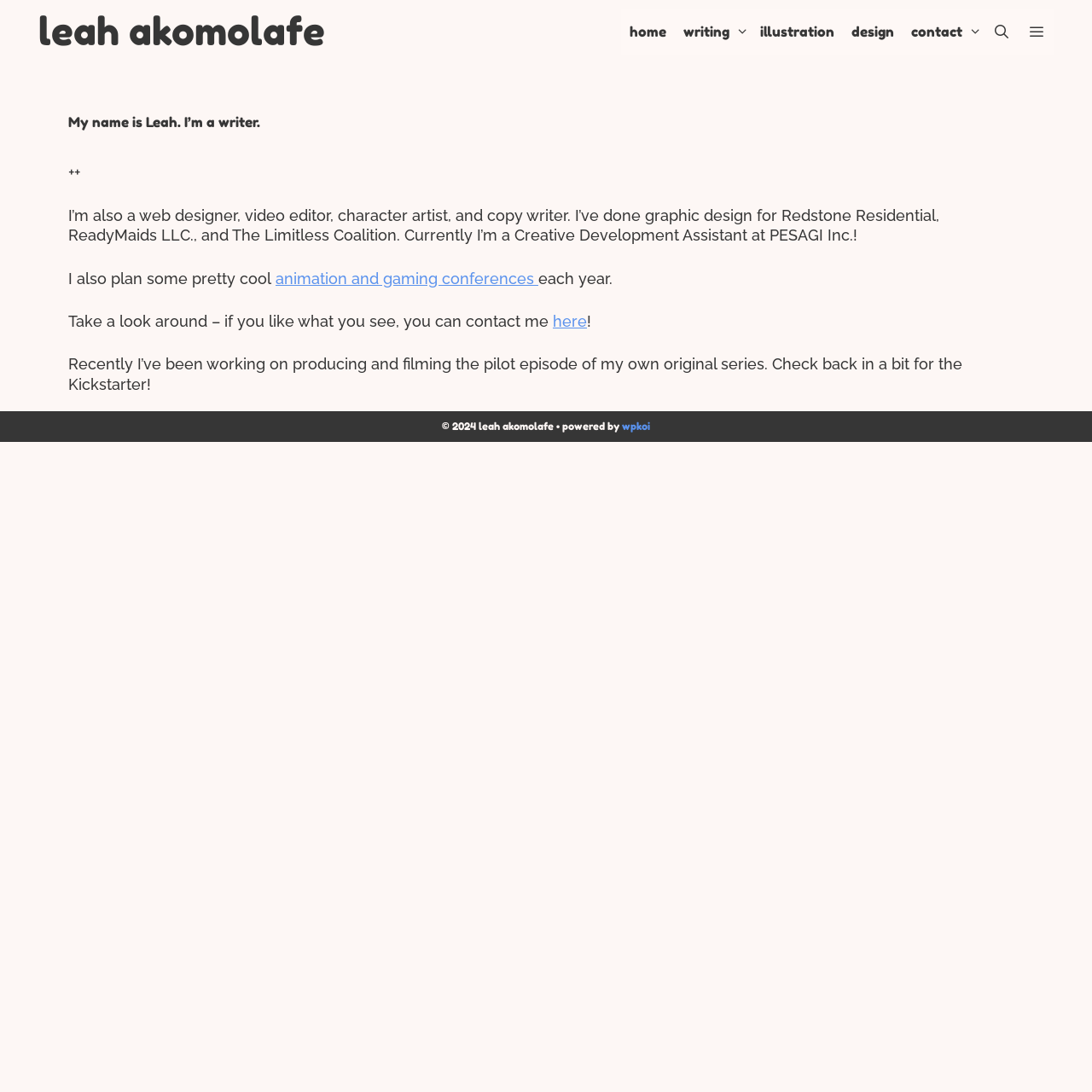Please answer the following question using a single word or phrase: 
What is the name of the company Leah is currently working with?

PESAGI Inc.